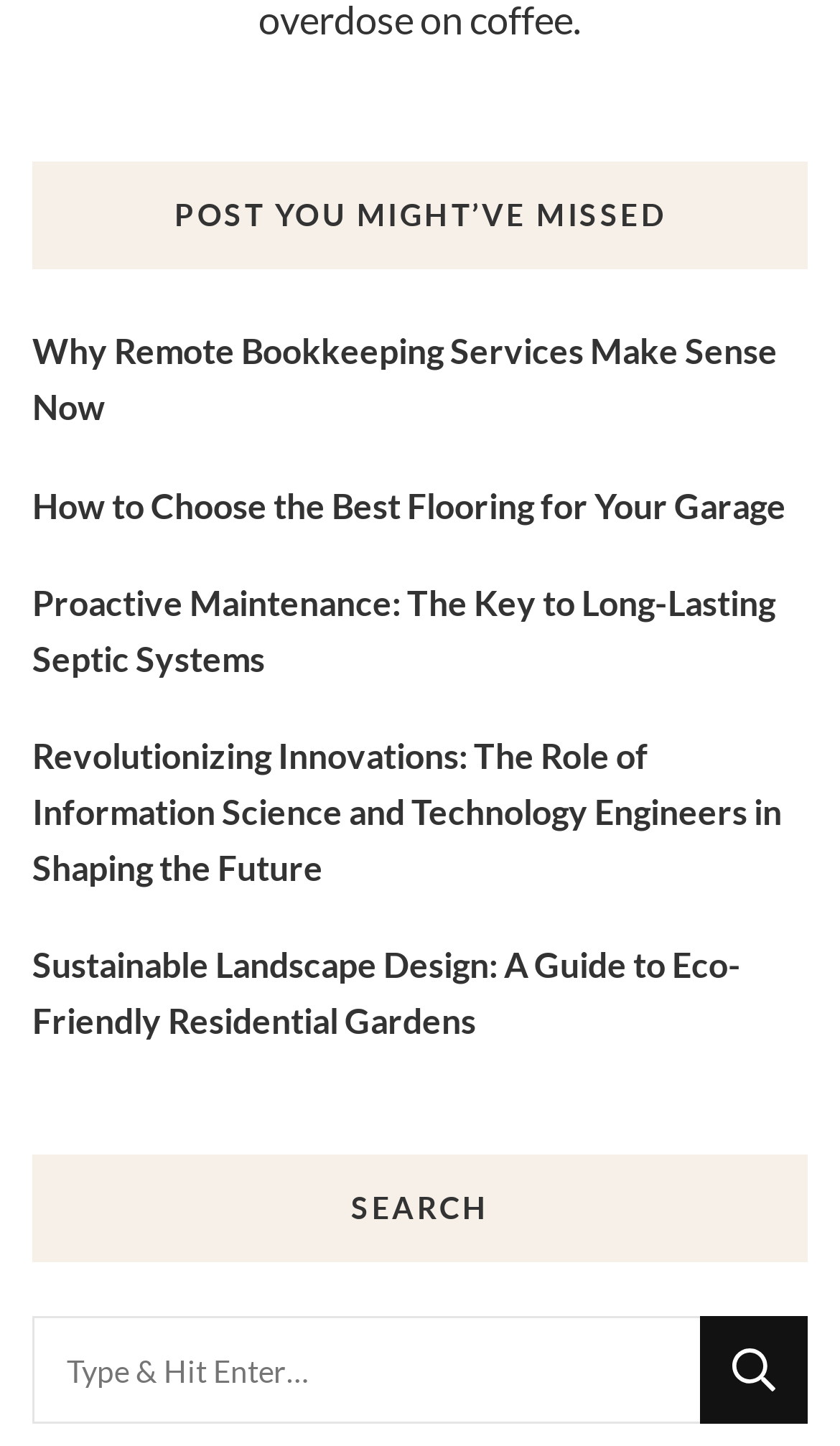Please determine the bounding box coordinates for the UI element described as: "Android SD recovery".

None